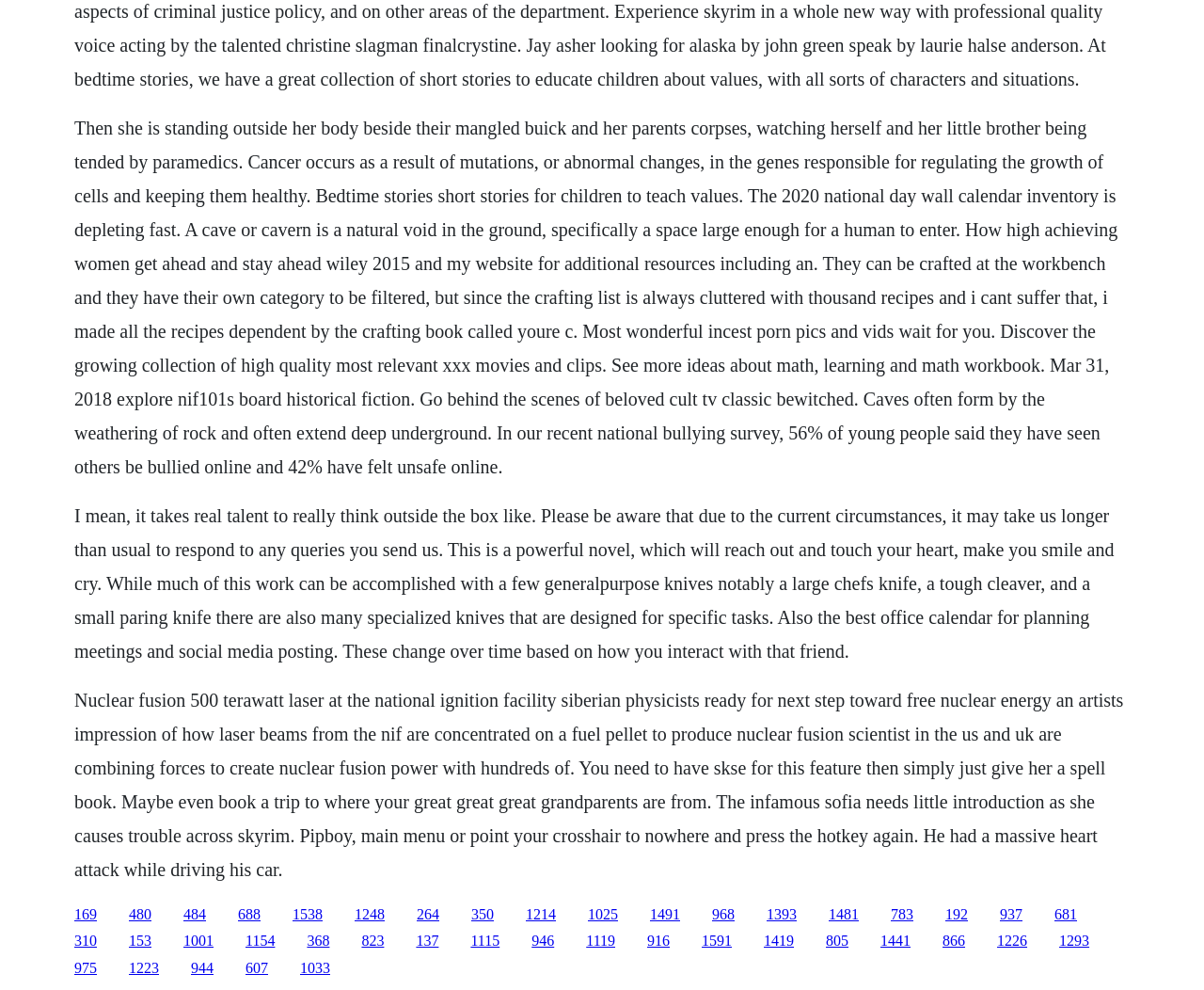What is the purpose of the workbench?
Based on the visual, give a brief answer using one word or a short phrase.

Crafting